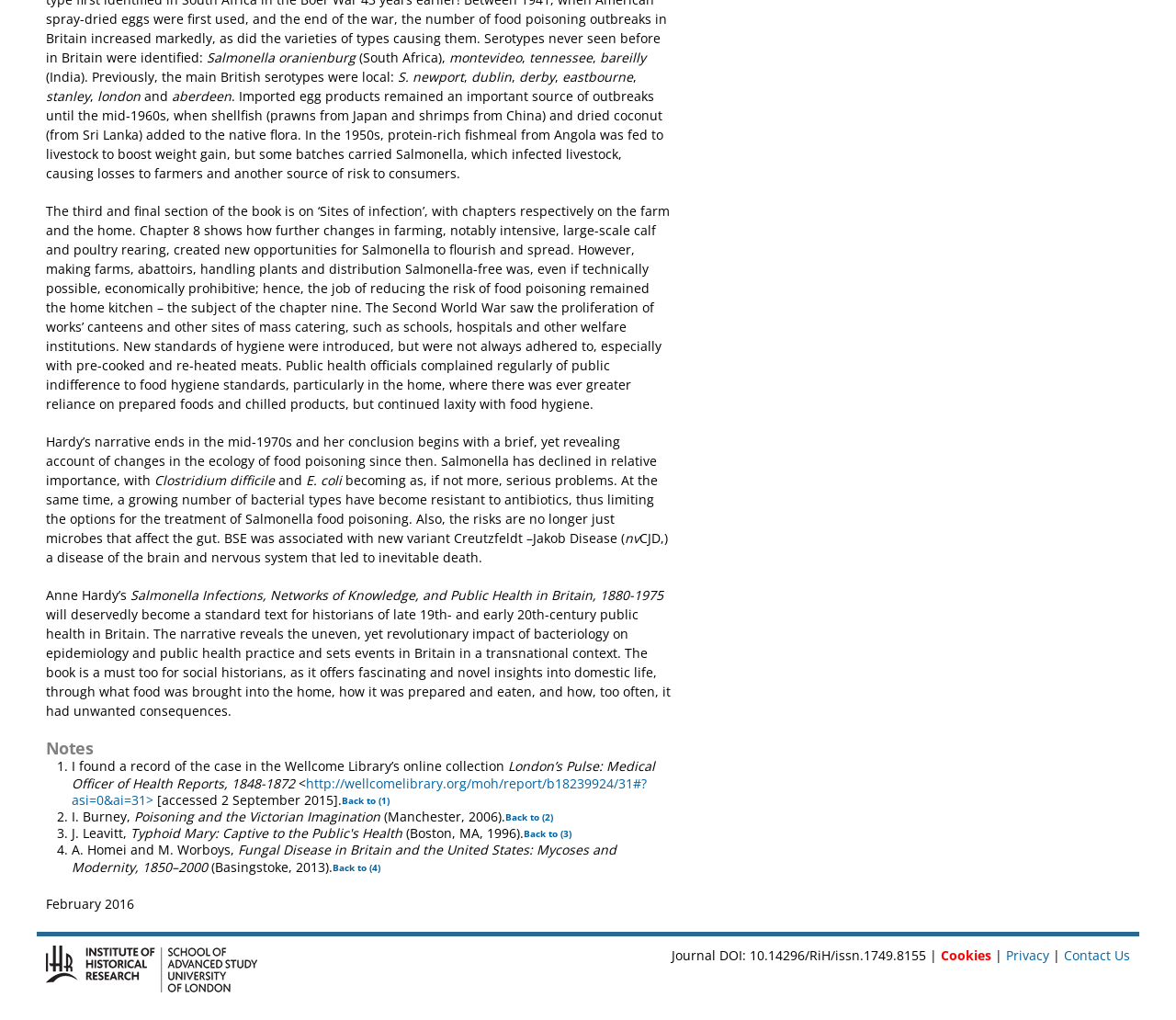What is the time period covered in the book?
Carefully analyze the image and provide a thorough answer to the question.

The time period covered in the book is from 1880 to 1975, as indicated by the title 'Salmonella Infections, Networks of Knowledge, and Public Health in Britain, 1880-1975'.